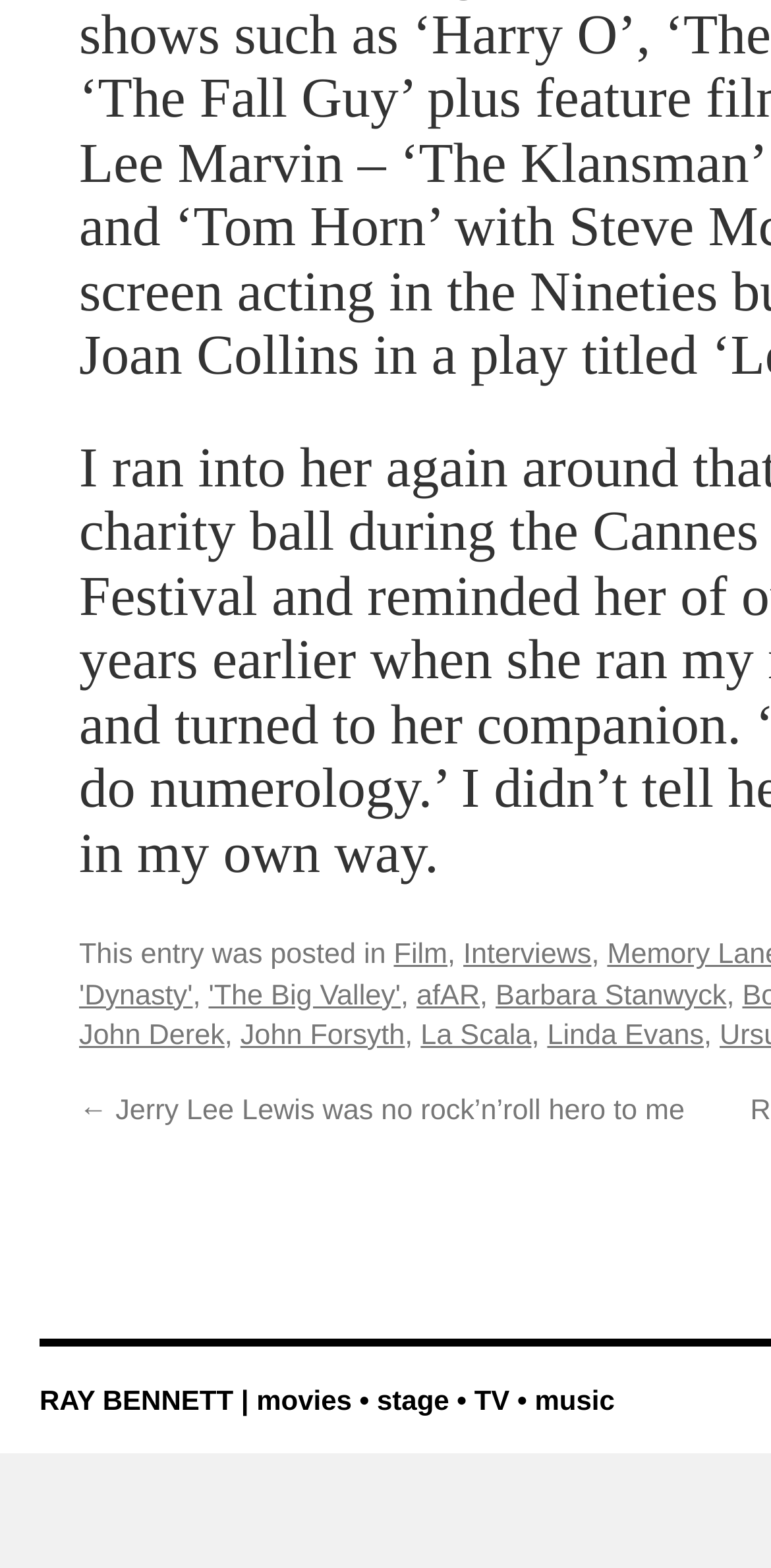Using floating point numbers between 0 and 1, provide the bounding box coordinates in the format (top-left x, top-left y, bottom-right x, bottom-right y). Locate the UI element described here: Barbara Stanwyck

[0.643, 0.673, 0.942, 0.693]